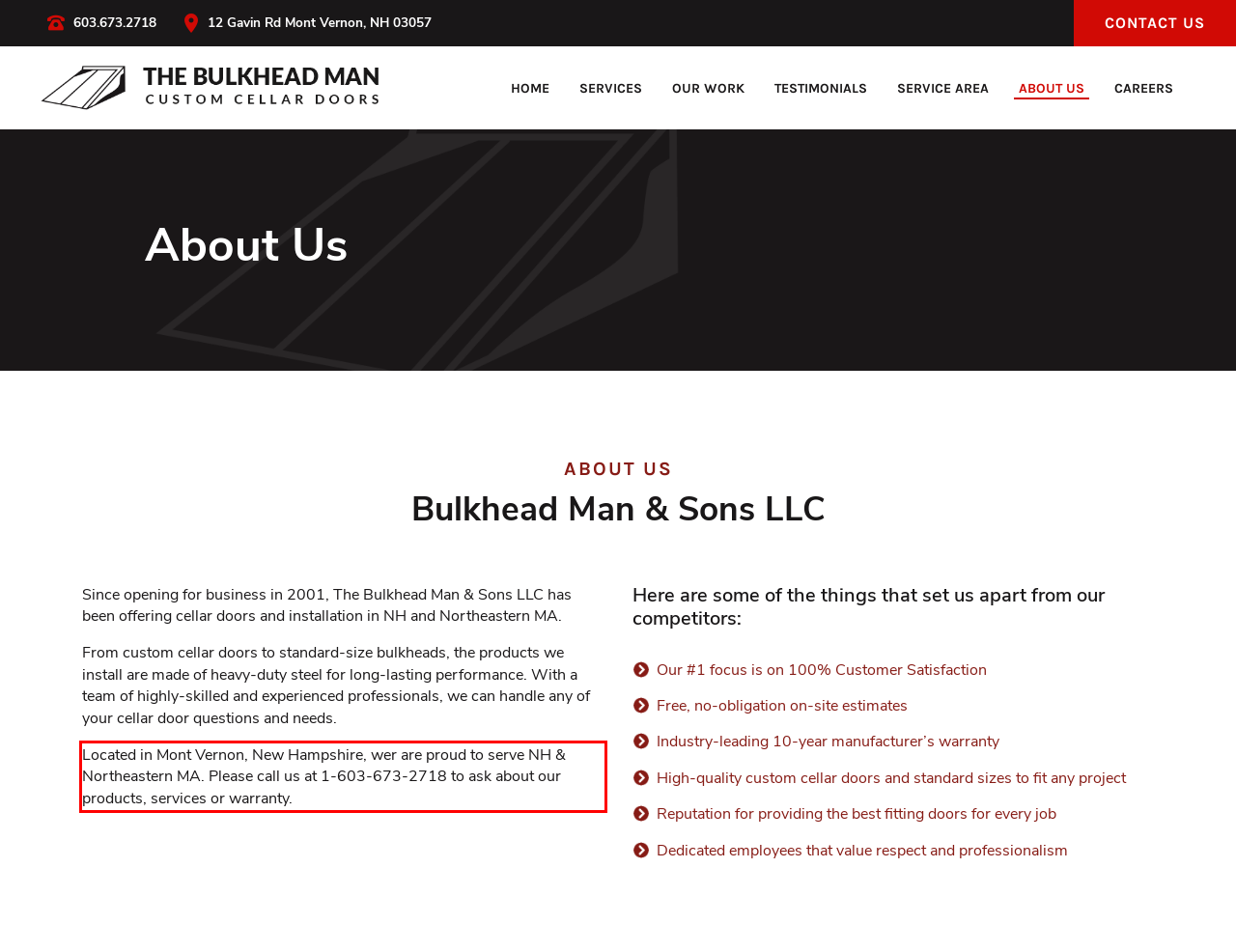Given a screenshot of a webpage, locate the red bounding box and extract the text it encloses.

Located in Mont Vernon, New Hampshire, wer are proud to serve NH & Northeastern MA. Please call us at 1-603-673-2718 to ask about our products, services or warranty.